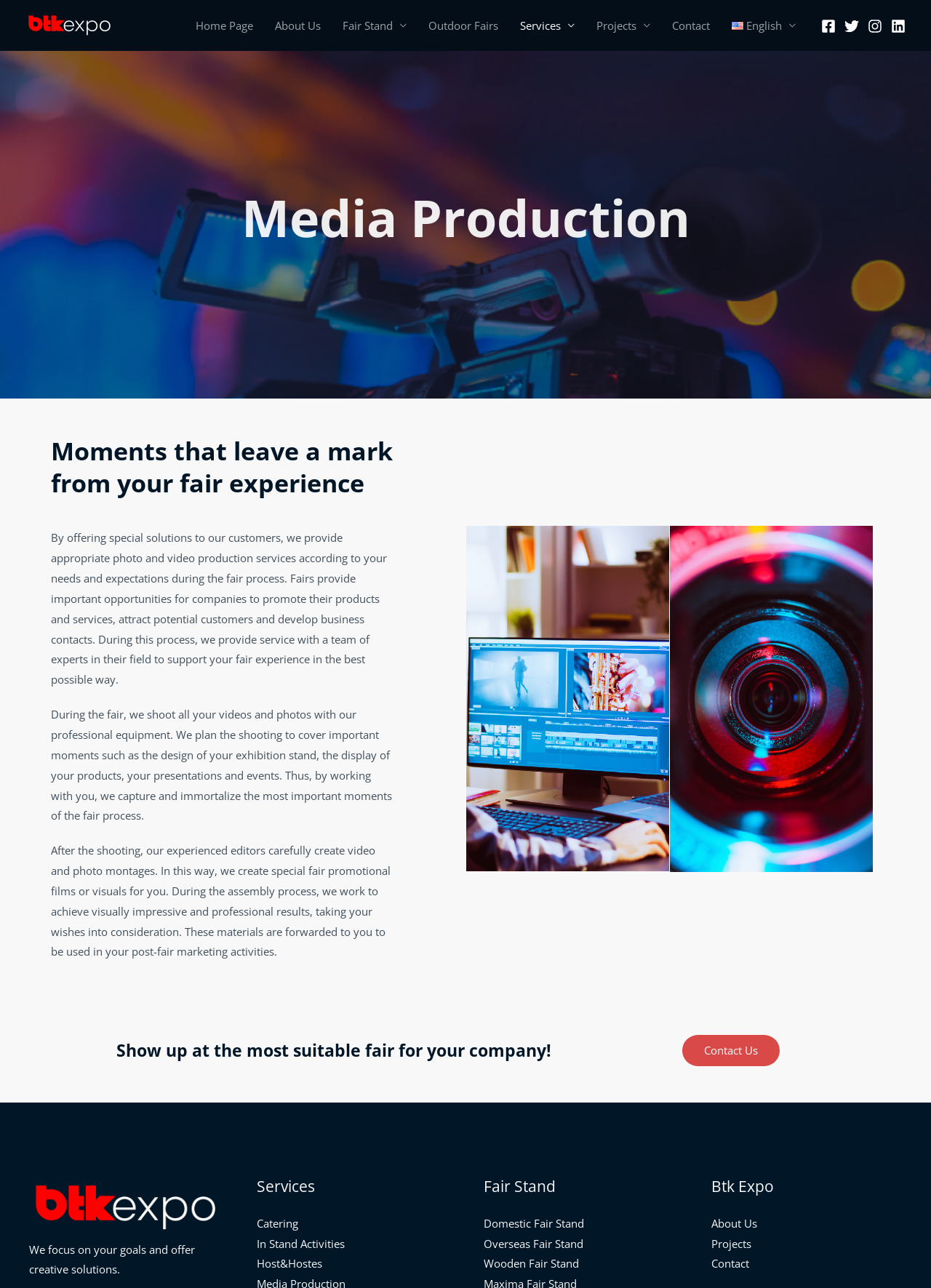What is the purpose of fairs according to the webpage?
Answer the question with a detailed and thorough explanation.

According to the webpage, fairs provide important opportunities for companies to promote their products and services, attract potential customers, and develop business contacts.